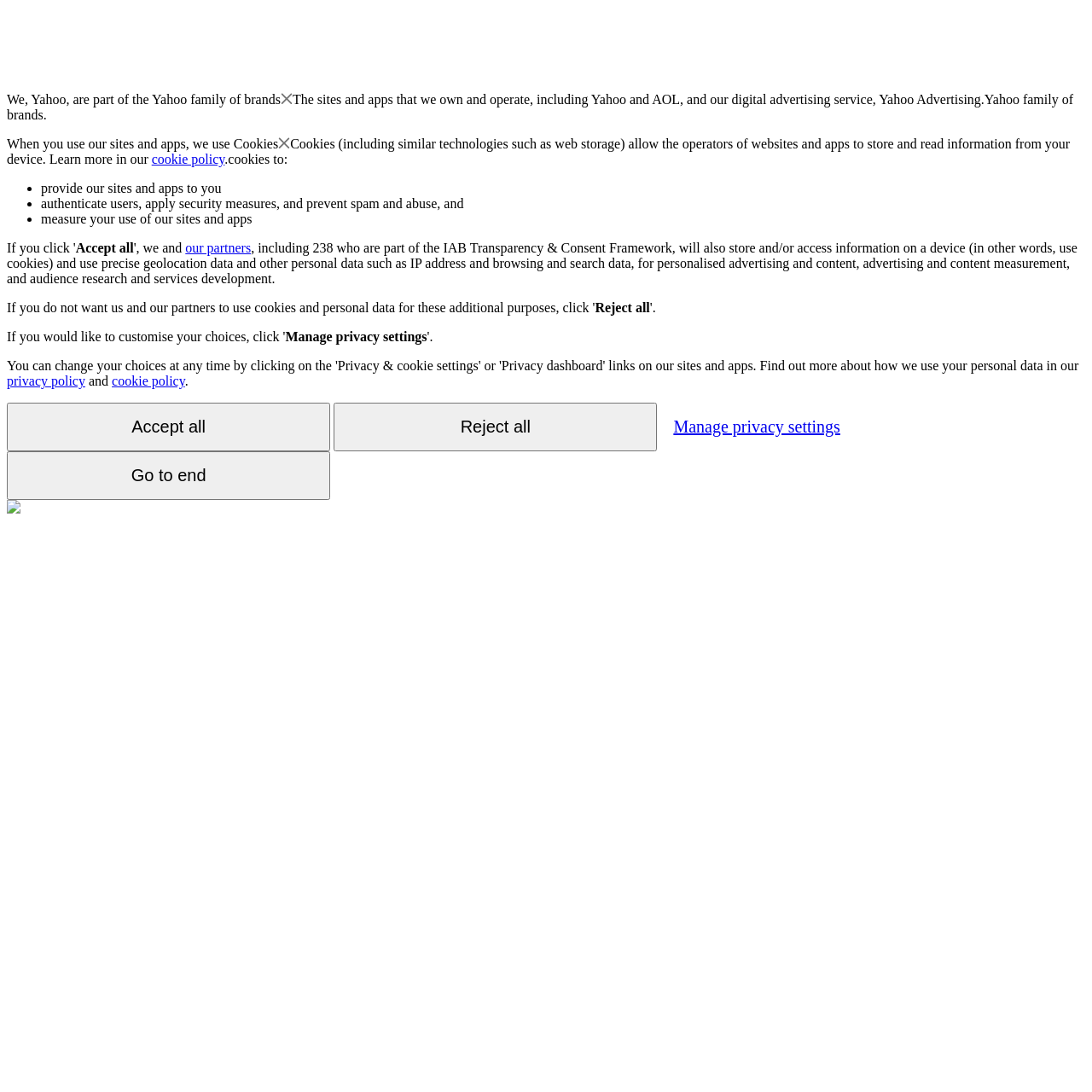What can be accessed on a device?
Look at the webpage screenshot and answer the question with a detailed explanation.

According to the text, 'our partners... will also store and/or access information on a device', which implies that information can be accessed on a device.